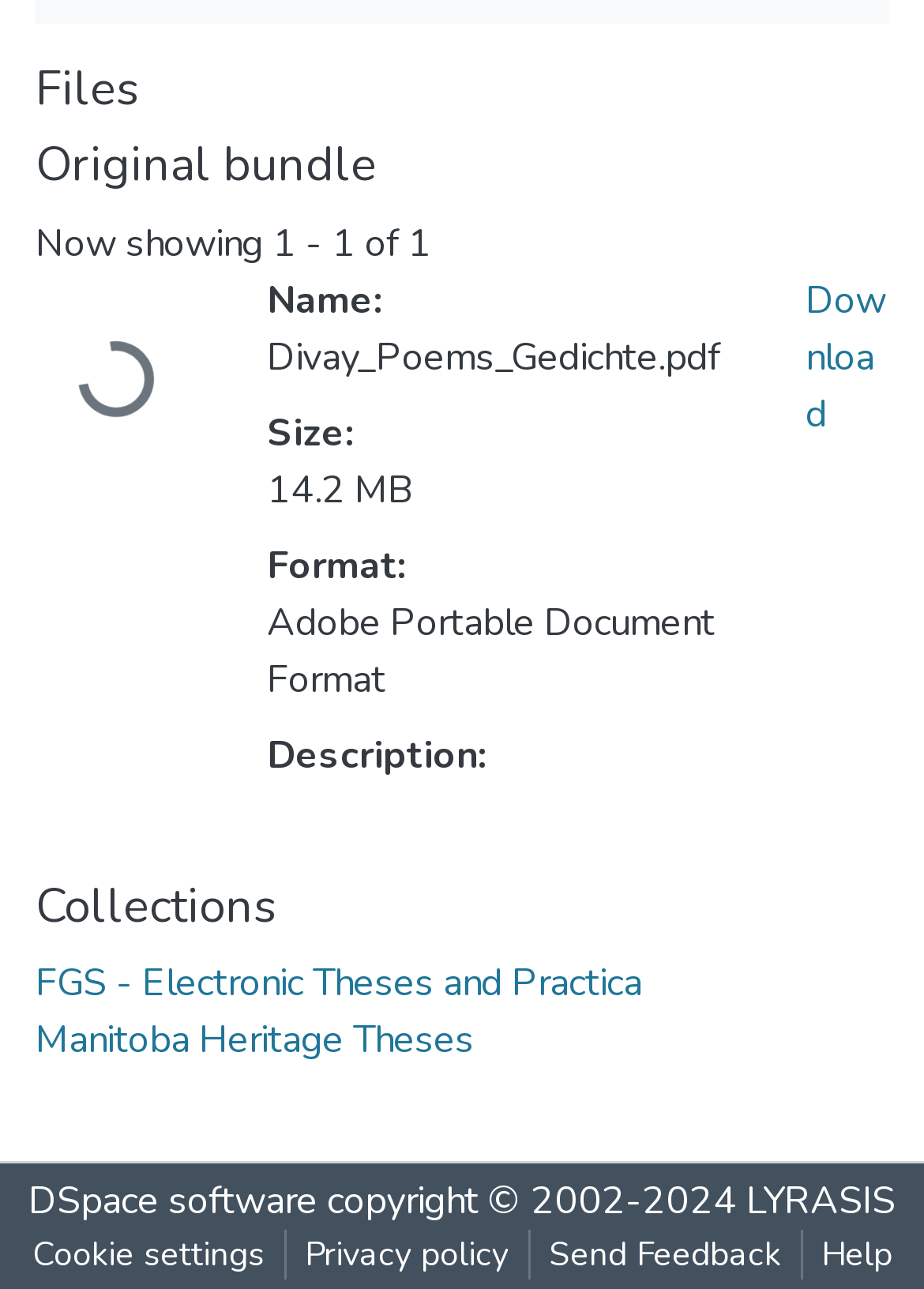Pinpoint the bounding box coordinates of the clickable area necessary to execute the following instruction: "Download the file". The coordinates should be given as four float numbers between 0 and 1, namely [left, top, right, bottom].

[0.872, 0.213, 0.959, 0.342]